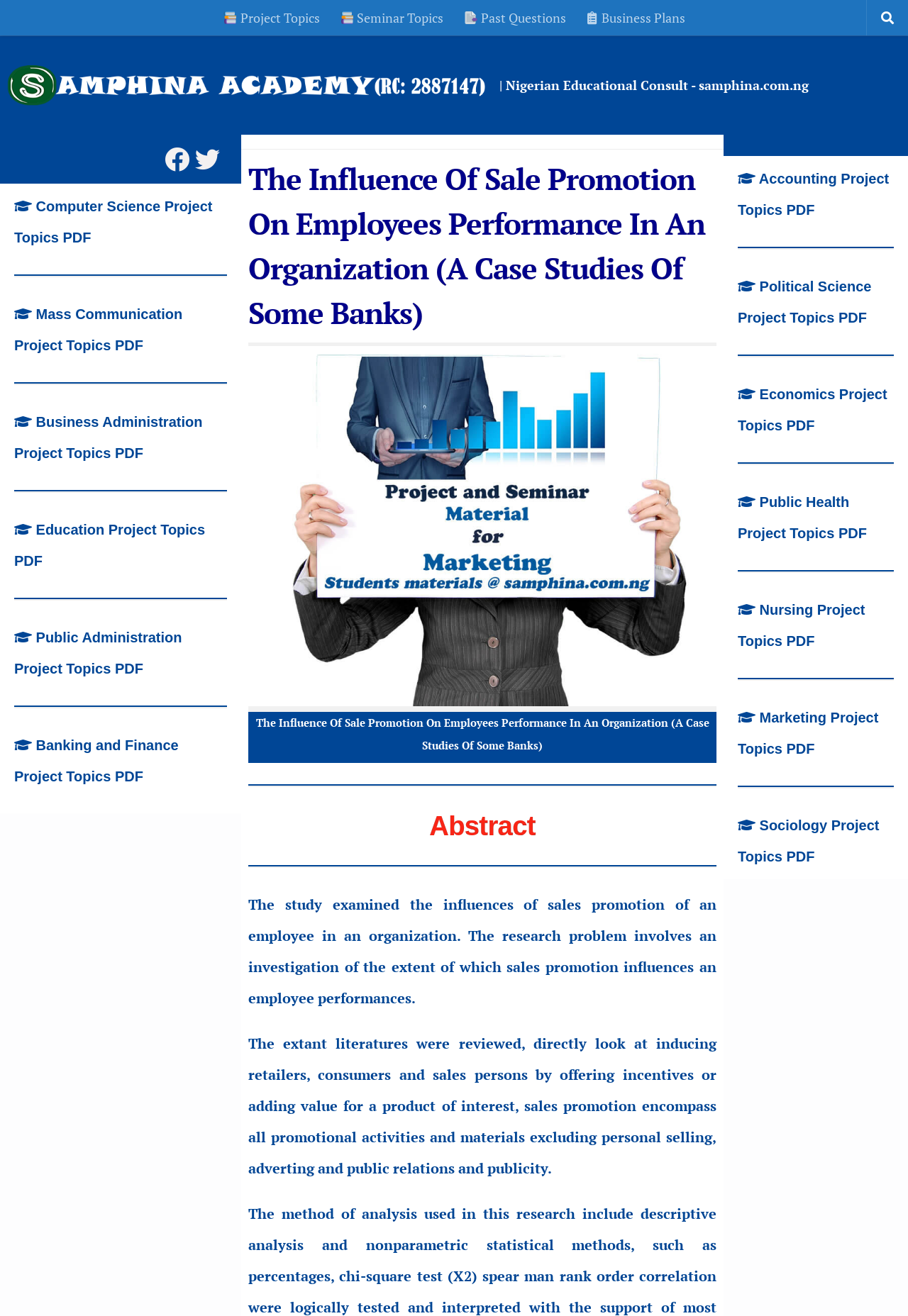Determine the bounding box coordinates for the UI element with the following description: "Computer Science Project Topics PDF". The coordinates should be four float numbers between 0 and 1, represented as [left, top, right, bottom].

[0.016, 0.151, 0.234, 0.186]